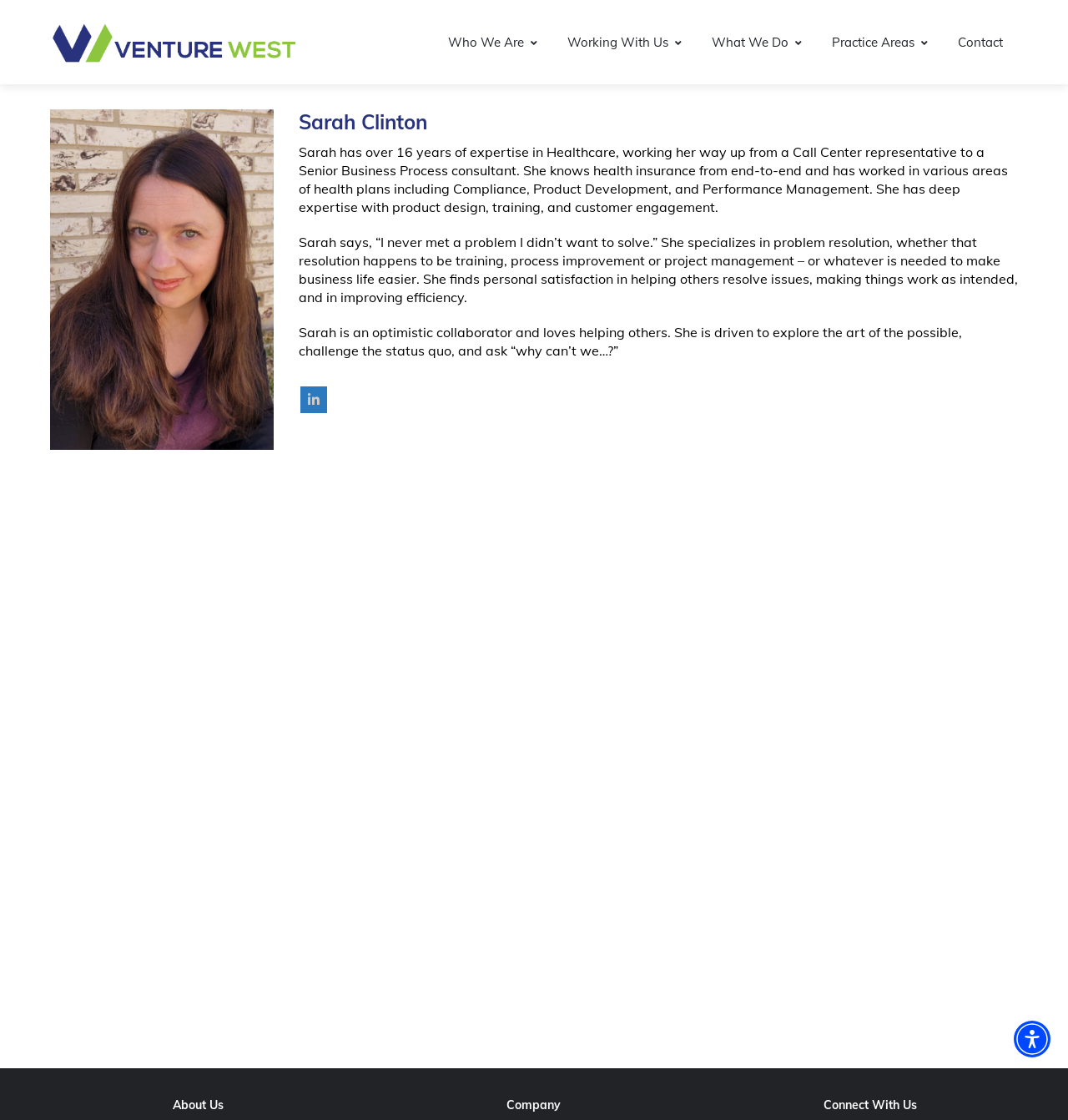Provide the bounding box for the UI element matching this description: "Who We Are".

[0.405, 0.006, 0.517, 0.069]